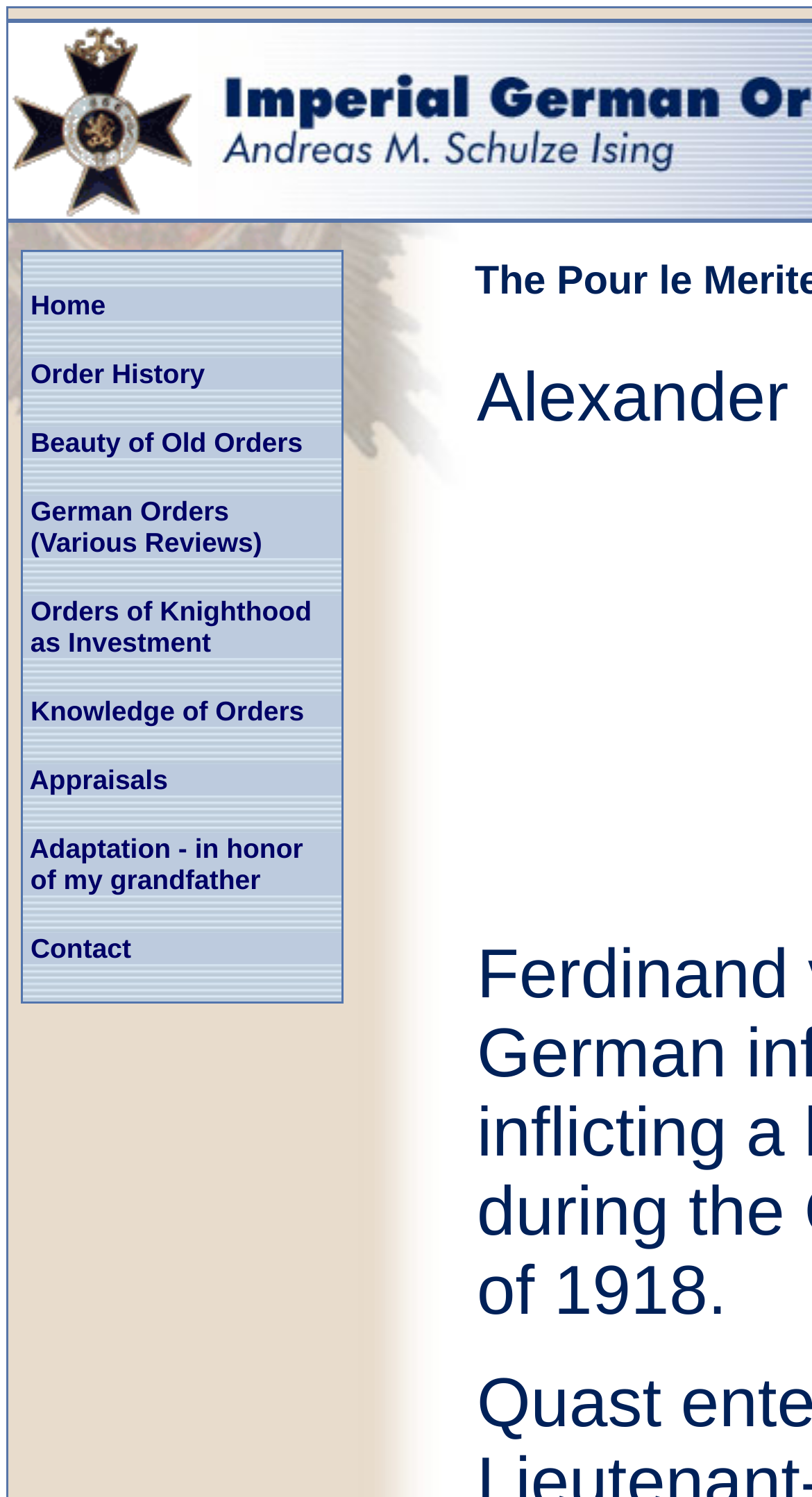Please identify the bounding box coordinates of the area I need to click to accomplish the following instruction: "Contact Andreas M. Schulze Ising".

[0.038, 0.622, 0.162, 0.645]